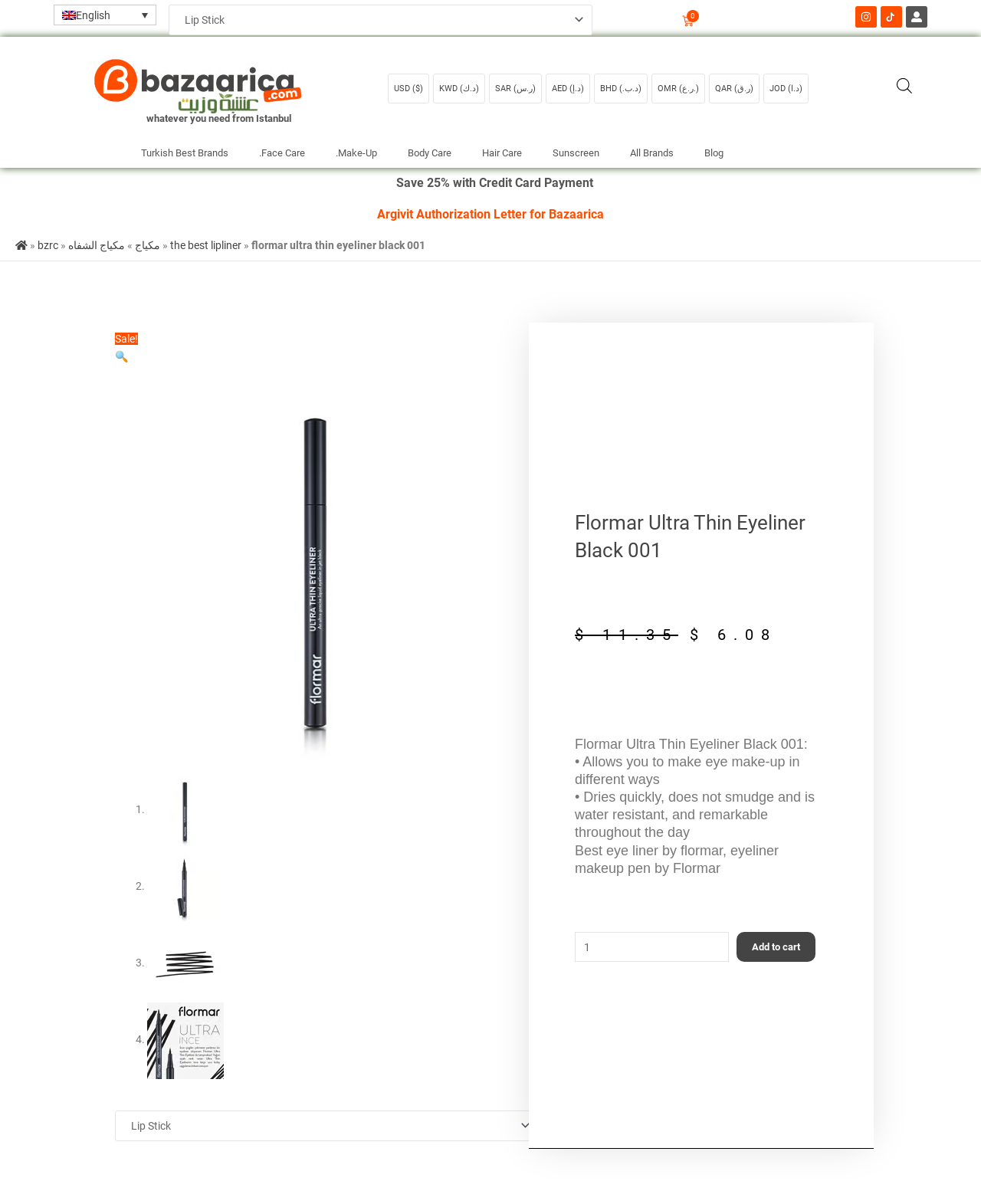Please find and give the text of the main heading on the webpage.

Save 25% with Credit Card Payment